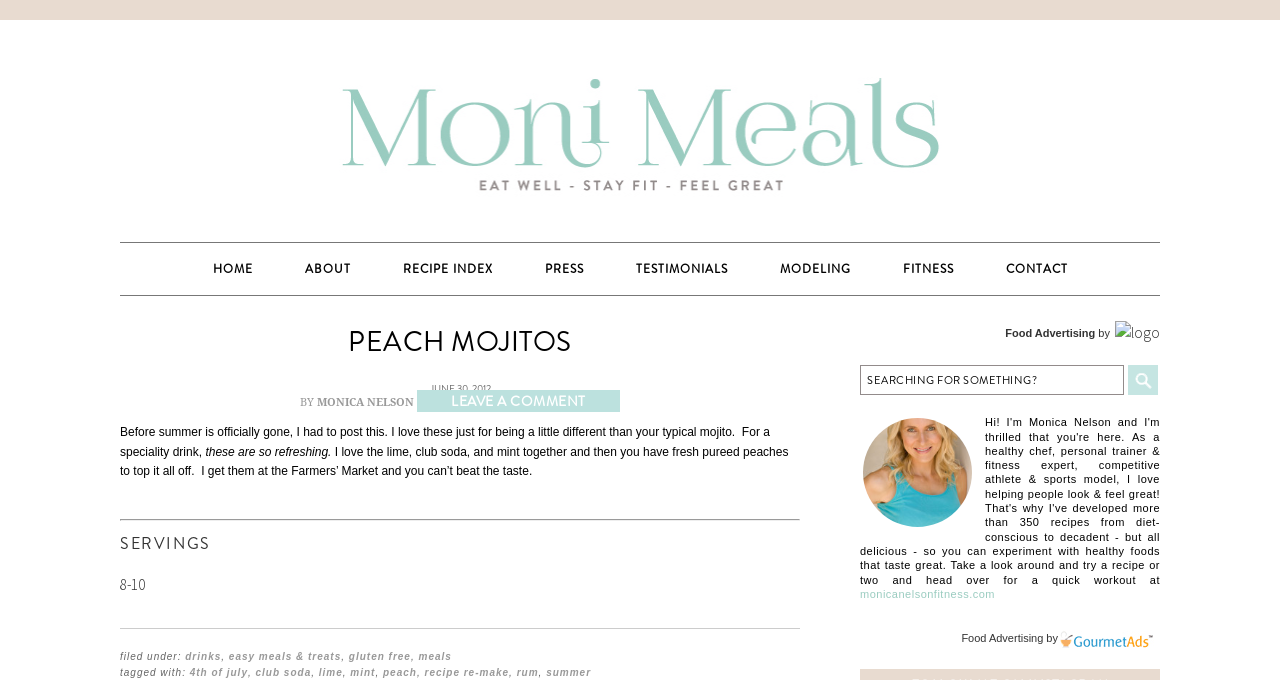Is this recipe gluten-free?
Please use the visual content to give a single word or phrase answer.

Yes